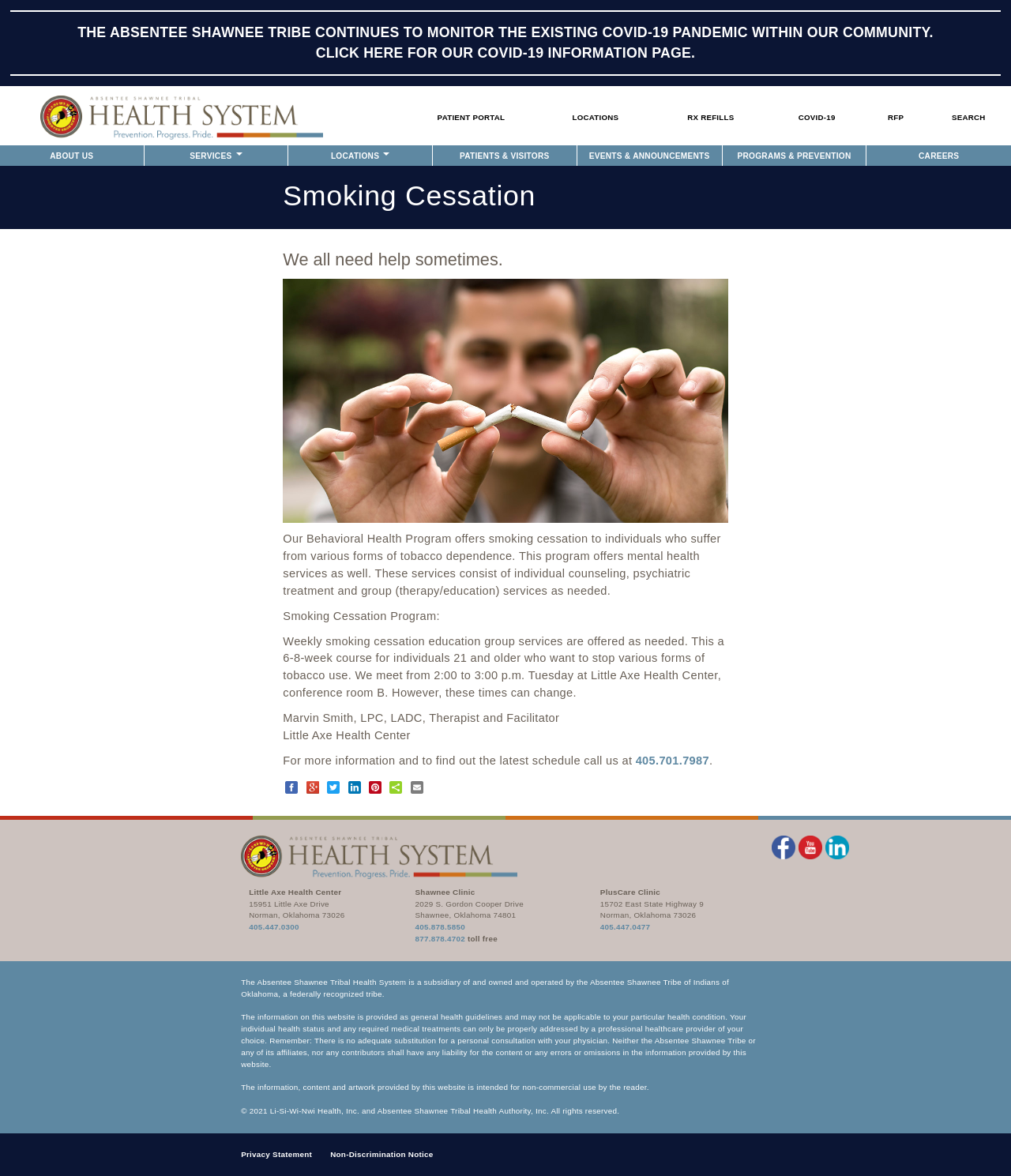Locate the bounding box coordinates of the clickable part needed for the task: "Call the phone number for more information".

[0.629, 0.641, 0.702, 0.652]